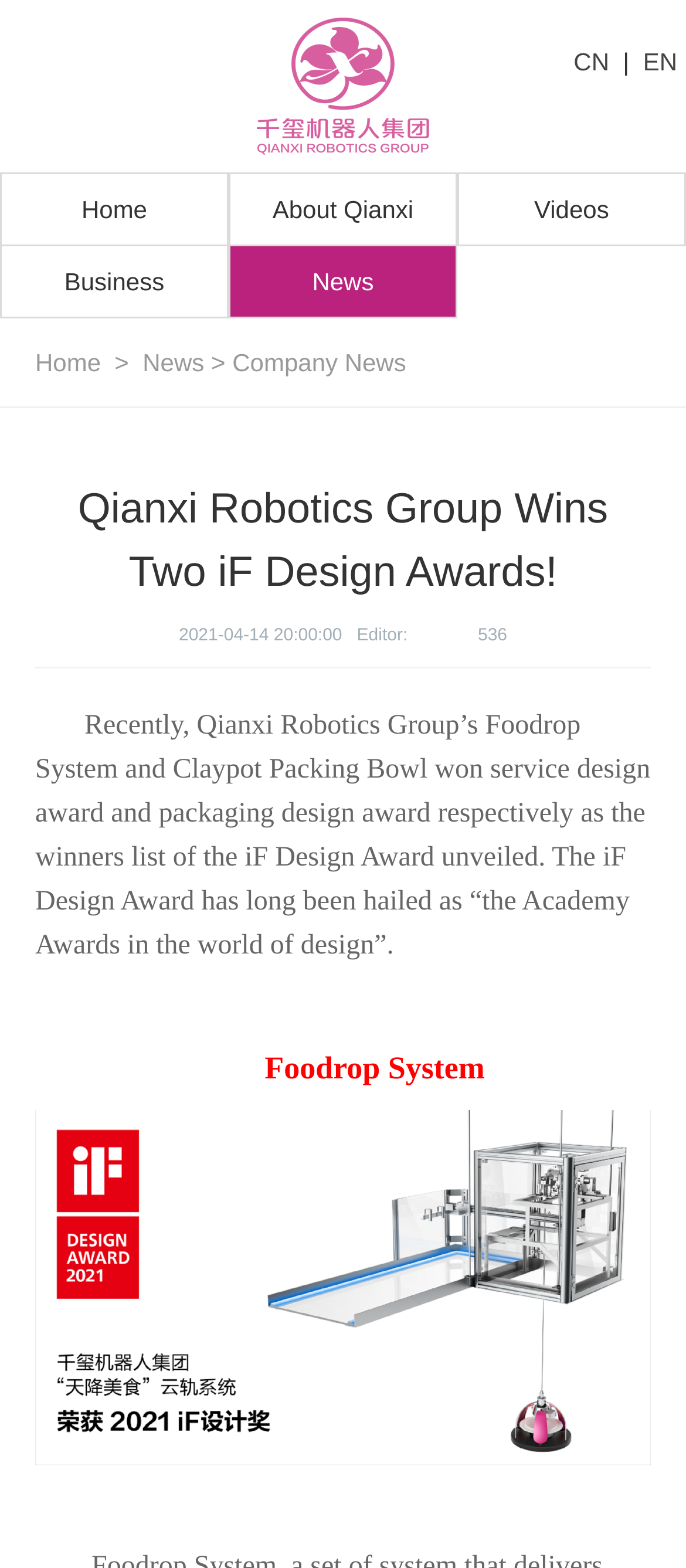Locate the bounding box coordinates of the clickable part needed for the task: "Read Company News".

[0.339, 0.222, 0.592, 0.24]